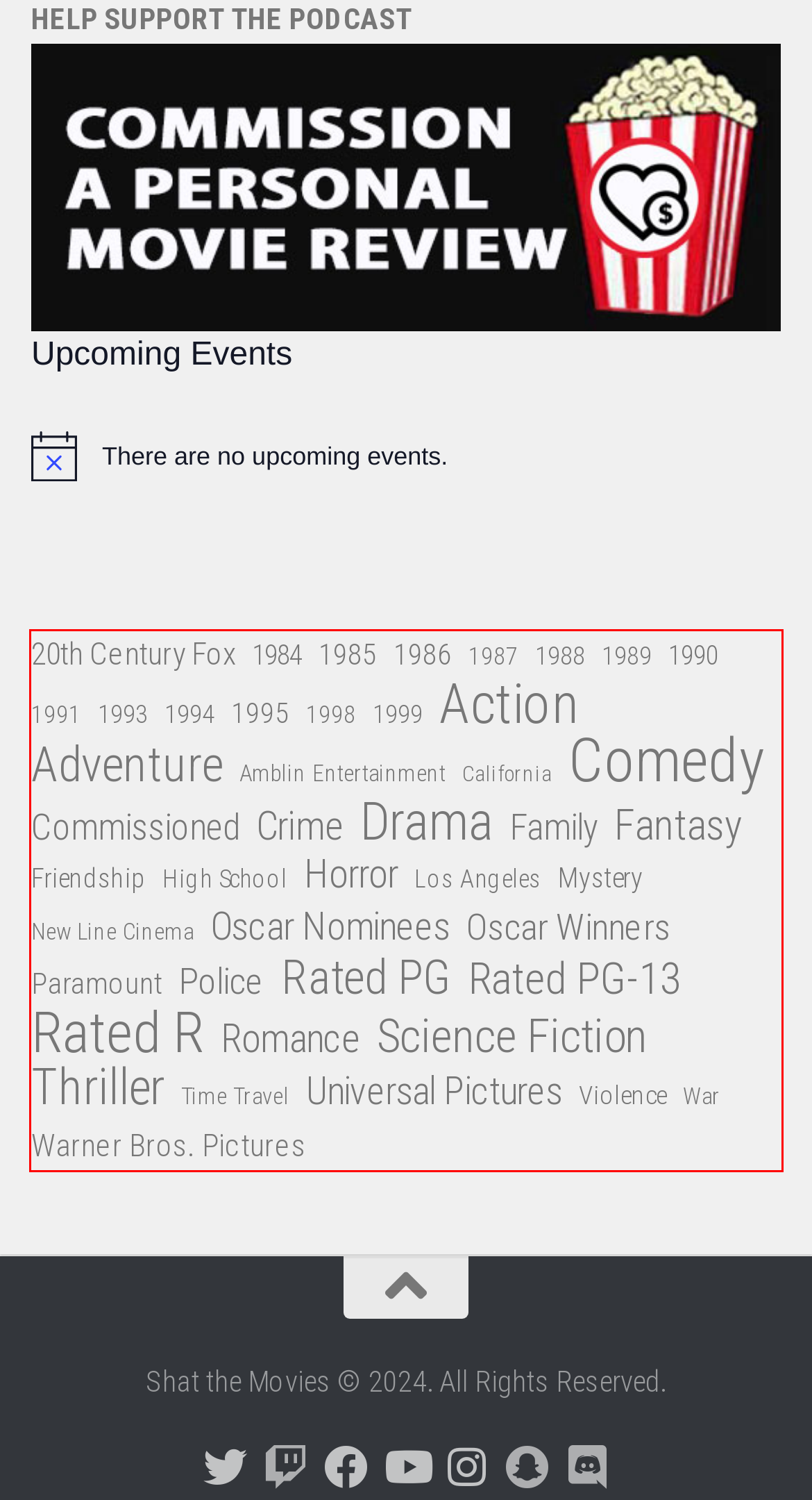Analyze the red bounding box in the provided webpage screenshot and generate the text content contained within.

20th Century Fox 1984 1985 1986 1987 1988 1989 1990 1991 1993 1994 1995 1998 1999 Action Adventure Amblin Entertainment California Comedy Commissioned Crime Drama Family Fantasy Friendship High School Horror Los Angeles Mystery New Line Cinema Oscar Nominees Oscar Winners Paramount Police Rated PG Rated PG-13 Rated R Romance Science Fiction Thriller Time Travel Universal Pictures Violence War Warner Bros. Pictures